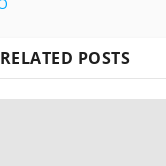Explain the details of the image comprehensively.

The image features a preview associated with the article titled "American retires 20 MD-80s." This article is part of a section titled "RELATED POSTS," indicating its relevance to nearby content. The layout suggests that the article discusses a significant event concerning the retirement of the MD-80 aircraft model by American airlines. This retirement likely reflects broader trends in the aviation industry, possibly highlighting shifts towards more modern aircraft and operational efficiencies. The content encourages readers to explore related subjects within the same platform, enhancing the overall user experience on the website.